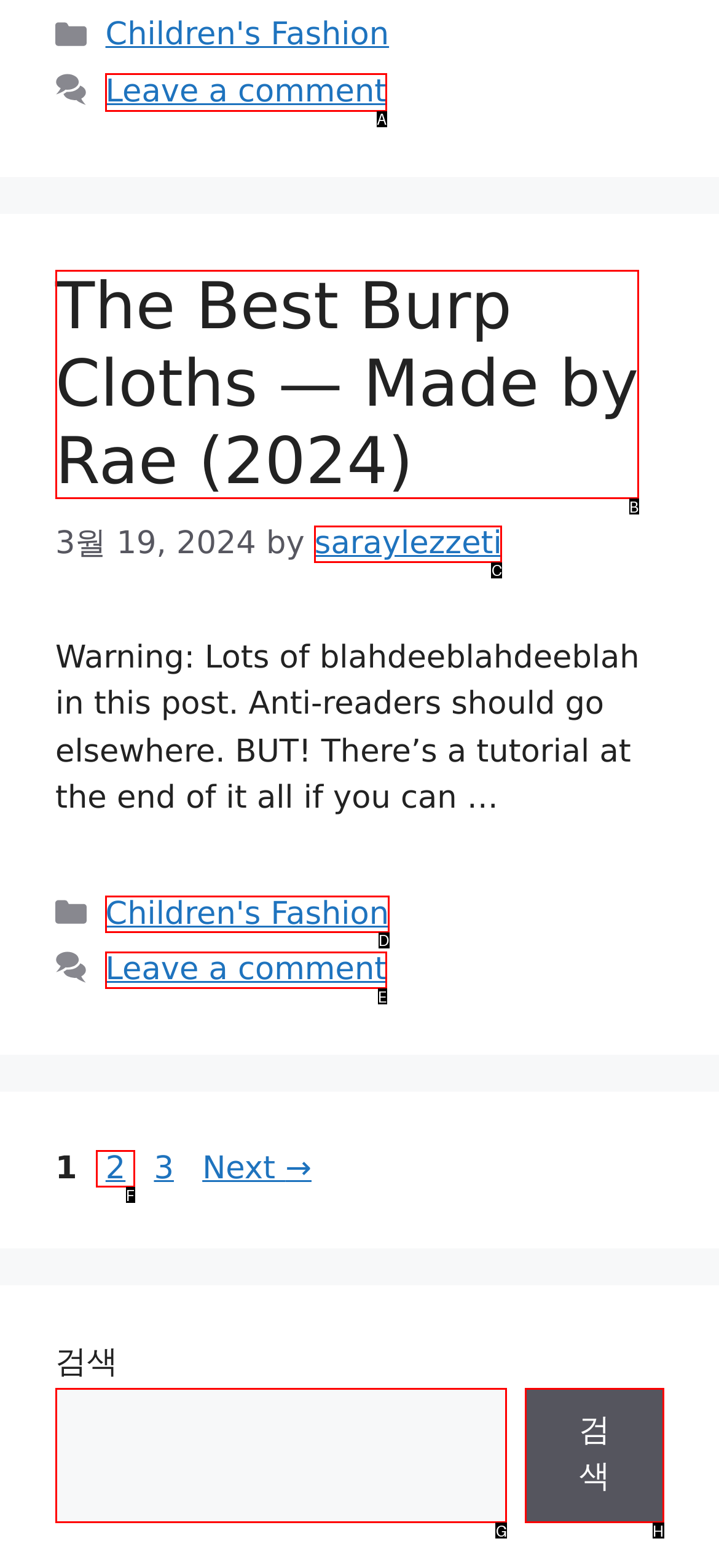Which HTML element should be clicked to fulfill the following task: click on the Type@Cooper link?
Reply with the letter of the appropriate option from the choices given.

None